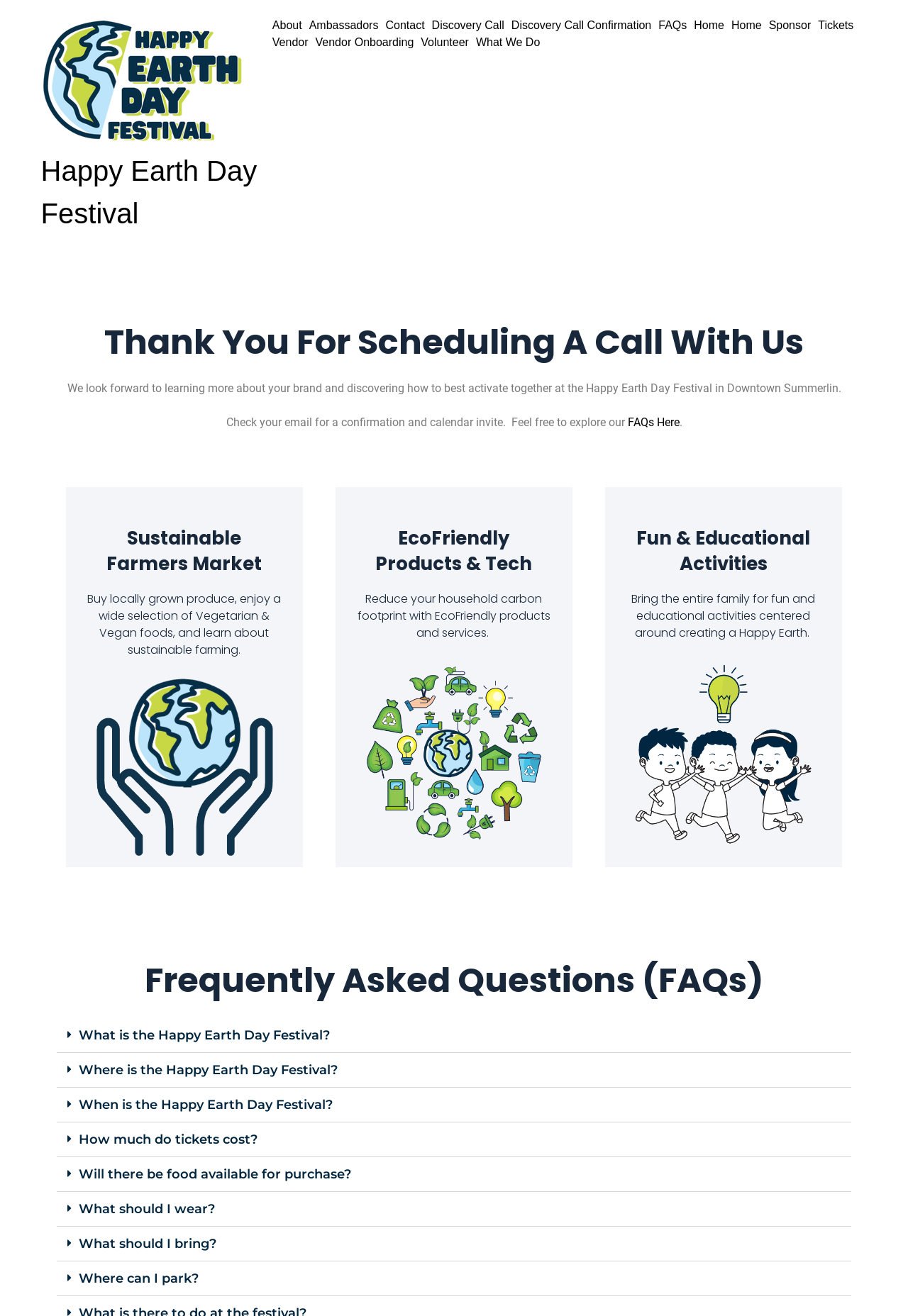Please determine the bounding box coordinates of the area that needs to be clicked to complete this task: 'Click on MVRemix Urban link'. The coordinates must be four float numbers between 0 and 1, formatted as [left, top, right, bottom].

None